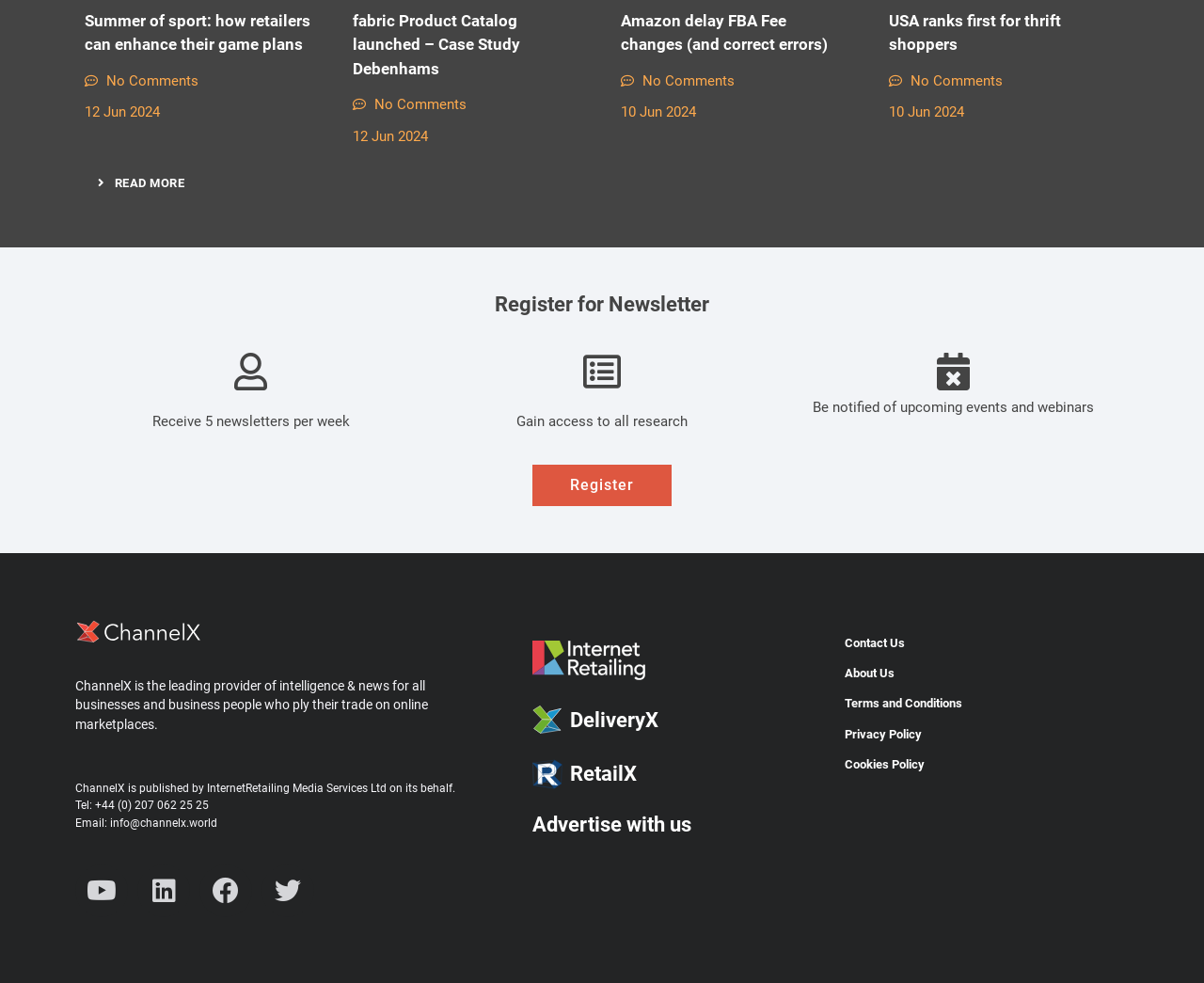What is the contact information provided on the webpage?
Give a comprehensive and detailed explanation for the question.

The webpage provides a phone number (+44 (0) 207 062 25 25) and an email address (info@channelx.world) as contact information.